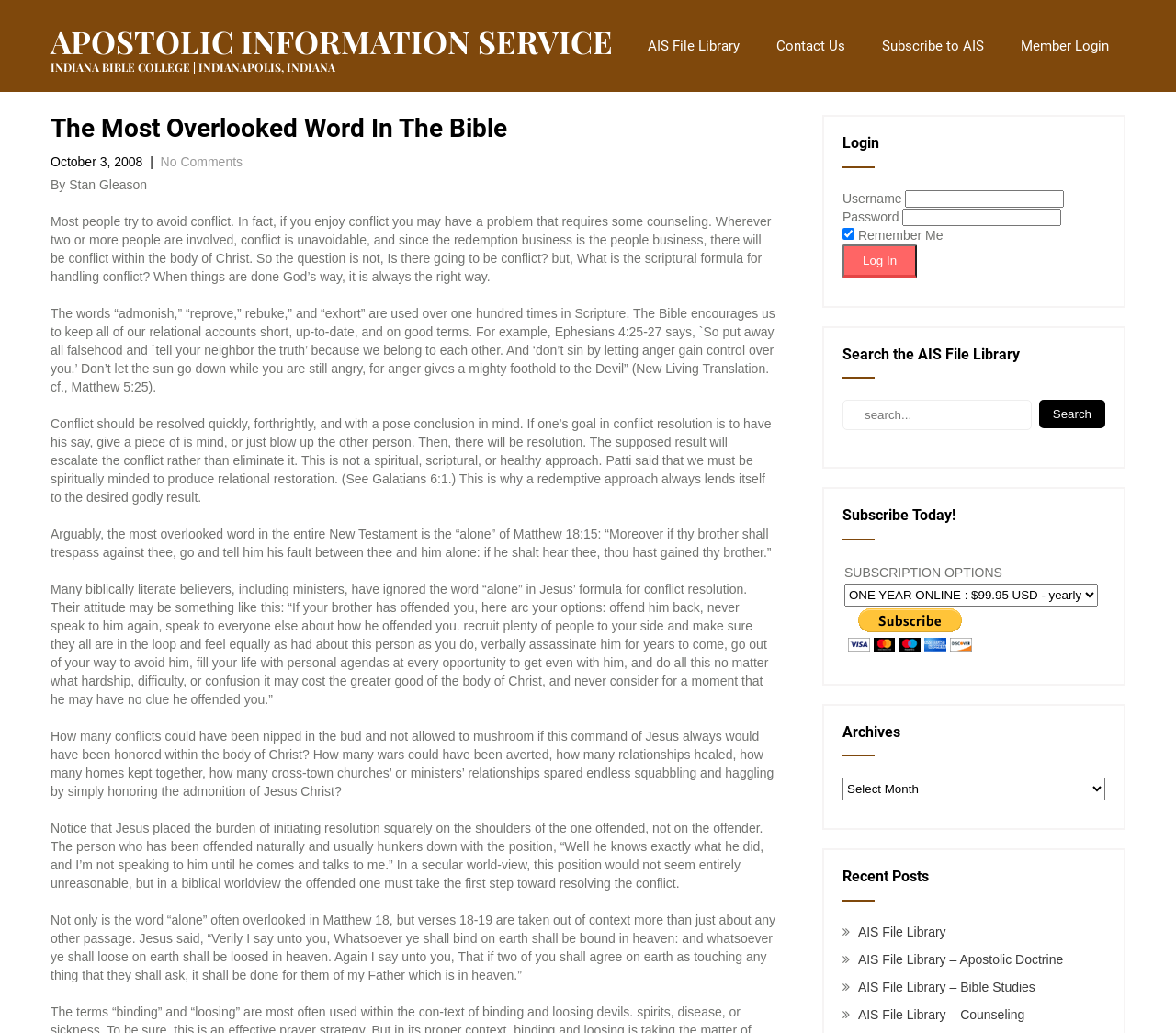Find and indicate the bounding box coordinates of the region you should select to follow the given instruction: "Log in with username and password".

[0.77, 0.184, 0.905, 0.201]